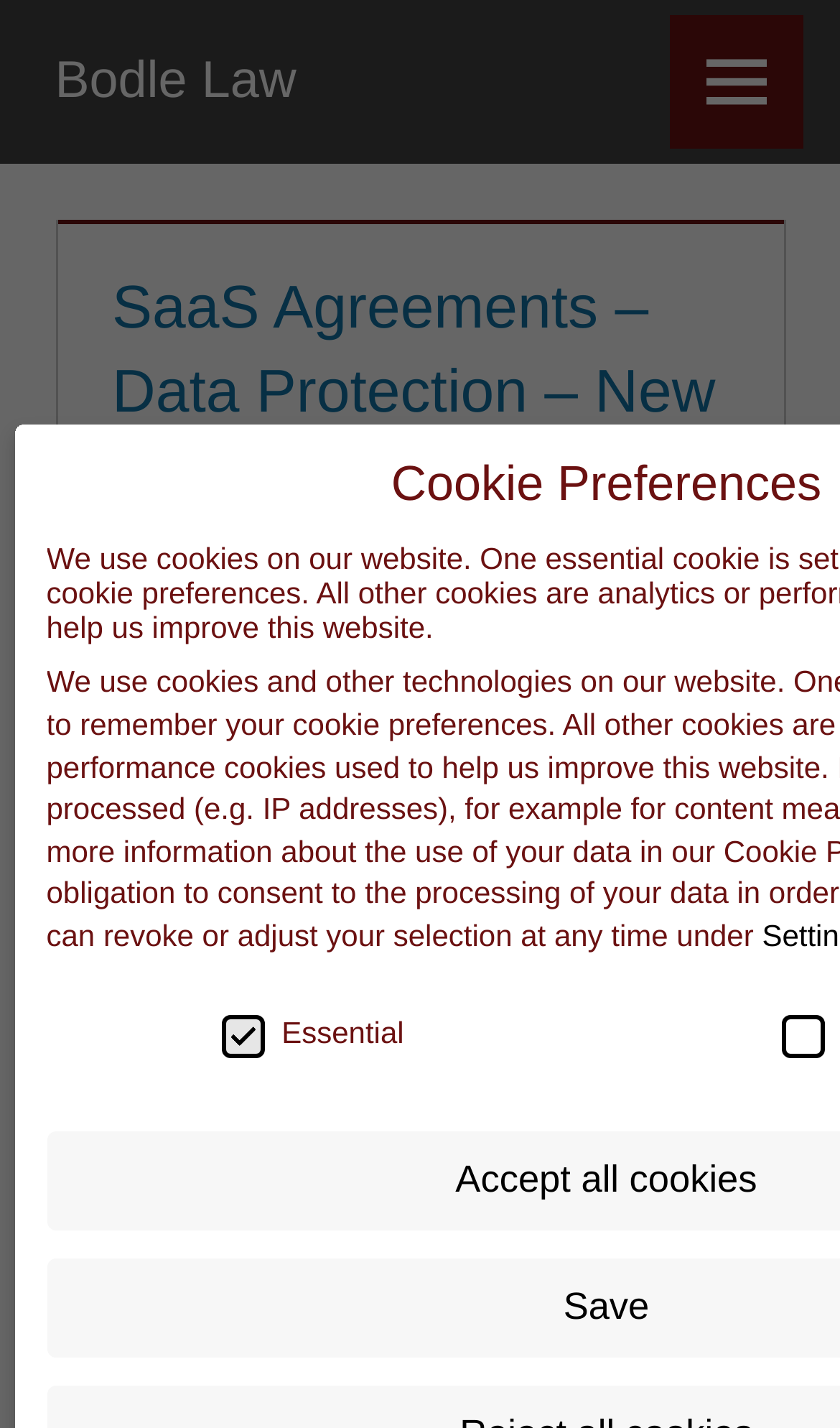Highlight the bounding box coordinates of the element that should be clicked to carry out the following instruction: "Learn more about SCCs". The coordinates must be given as four float numbers ranging from 0 to 1, i.e., [left, top, right, bottom].

[0.24, 0.697, 0.354, 0.725]